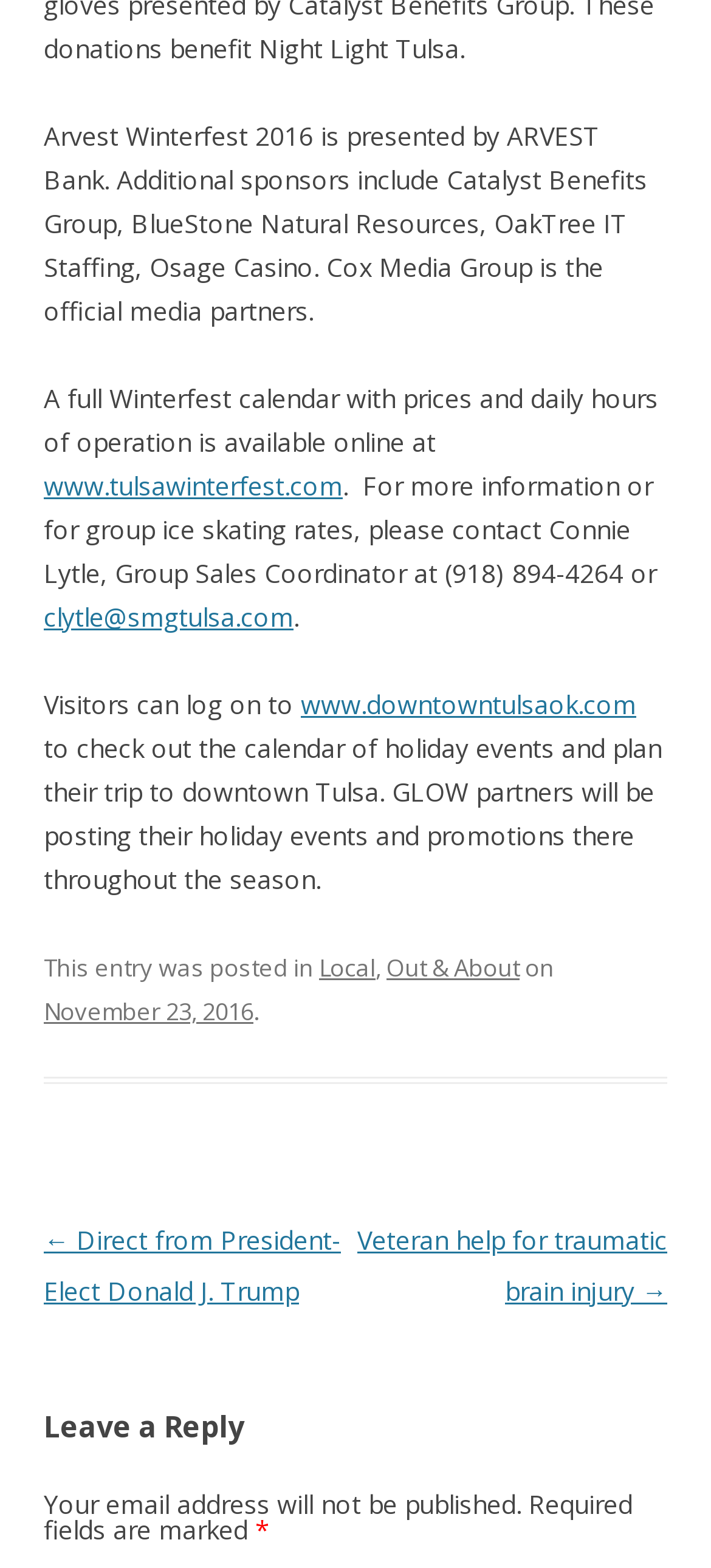What is the website to check out the calendar of holiday events?
Answer the question with detailed information derived from the image.

The website to check out the calendar of holiday events is mentioned in the static text element, which says 'Visitors can log on to www.downtowntulsaok.com to check out the calendar of holiday events and plan their trip to downtown Tulsa.'